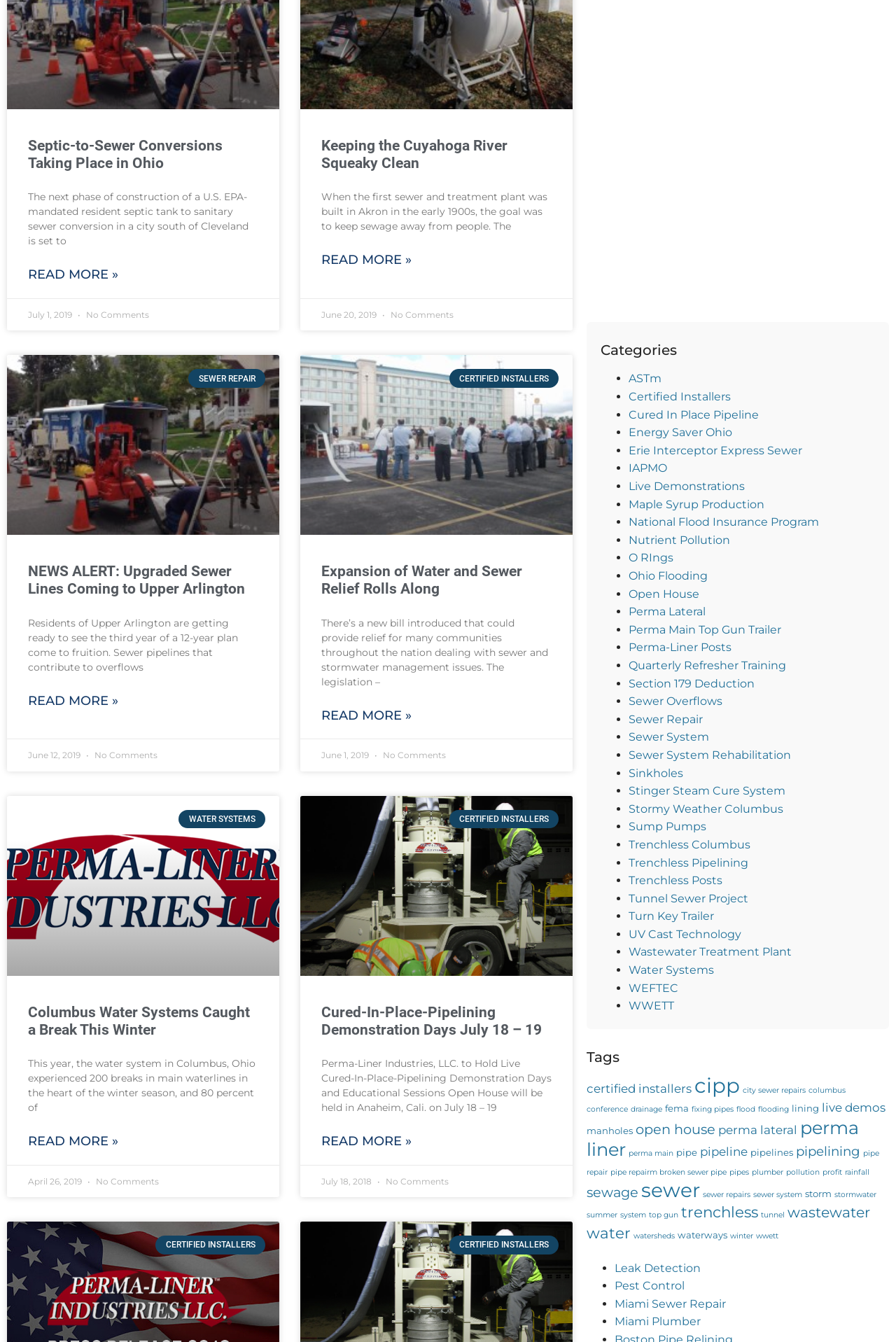Determine the bounding box for the described HTML element: "National Flood Insurance Program". Ensure the coordinates are four float numbers between 0 and 1 in the format [left, top, right, bottom].

[0.702, 0.384, 0.914, 0.394]